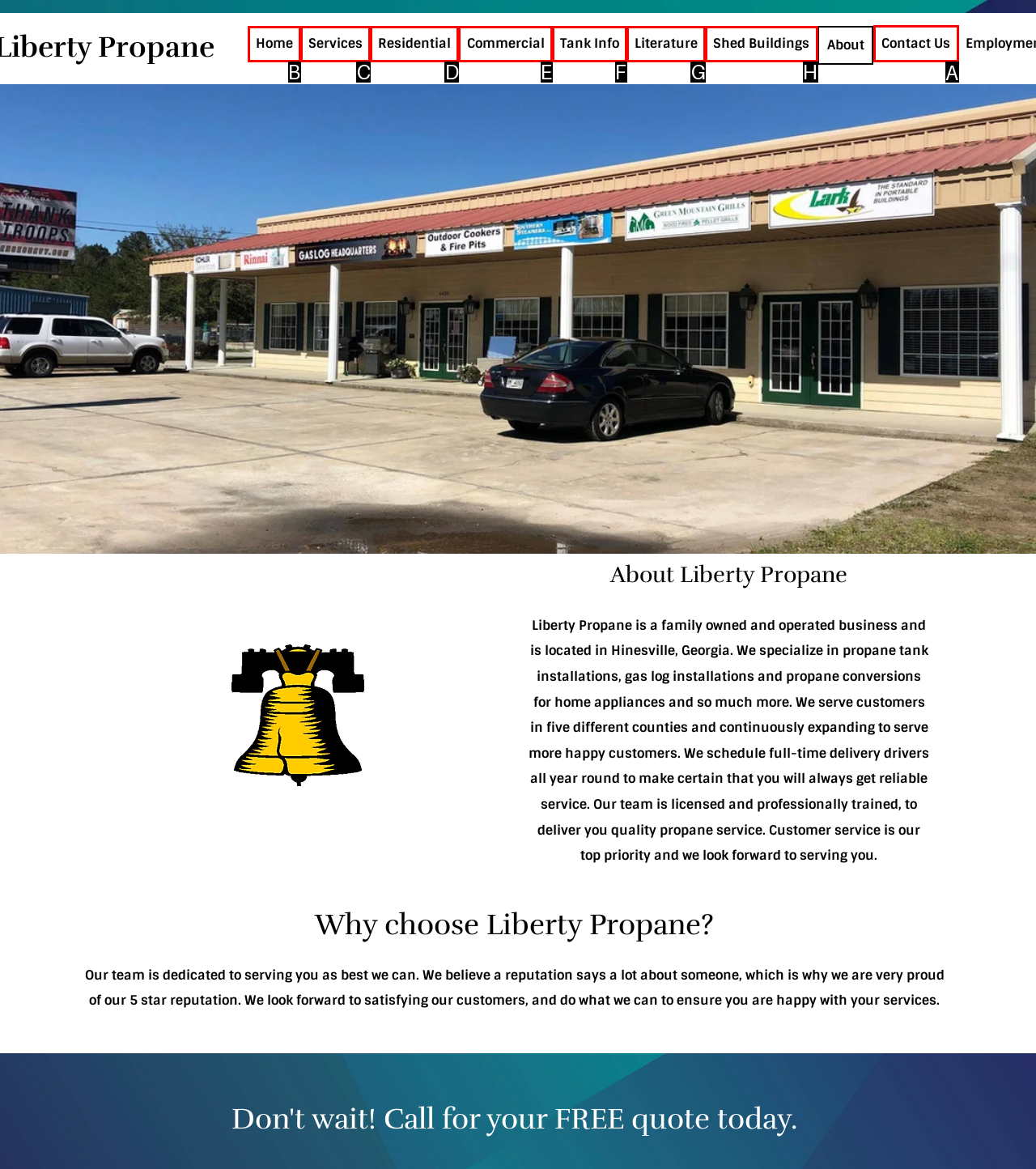Determine the letter of the UI element that will complete the task: Contact Us
Reply with the corresponding letter.

A